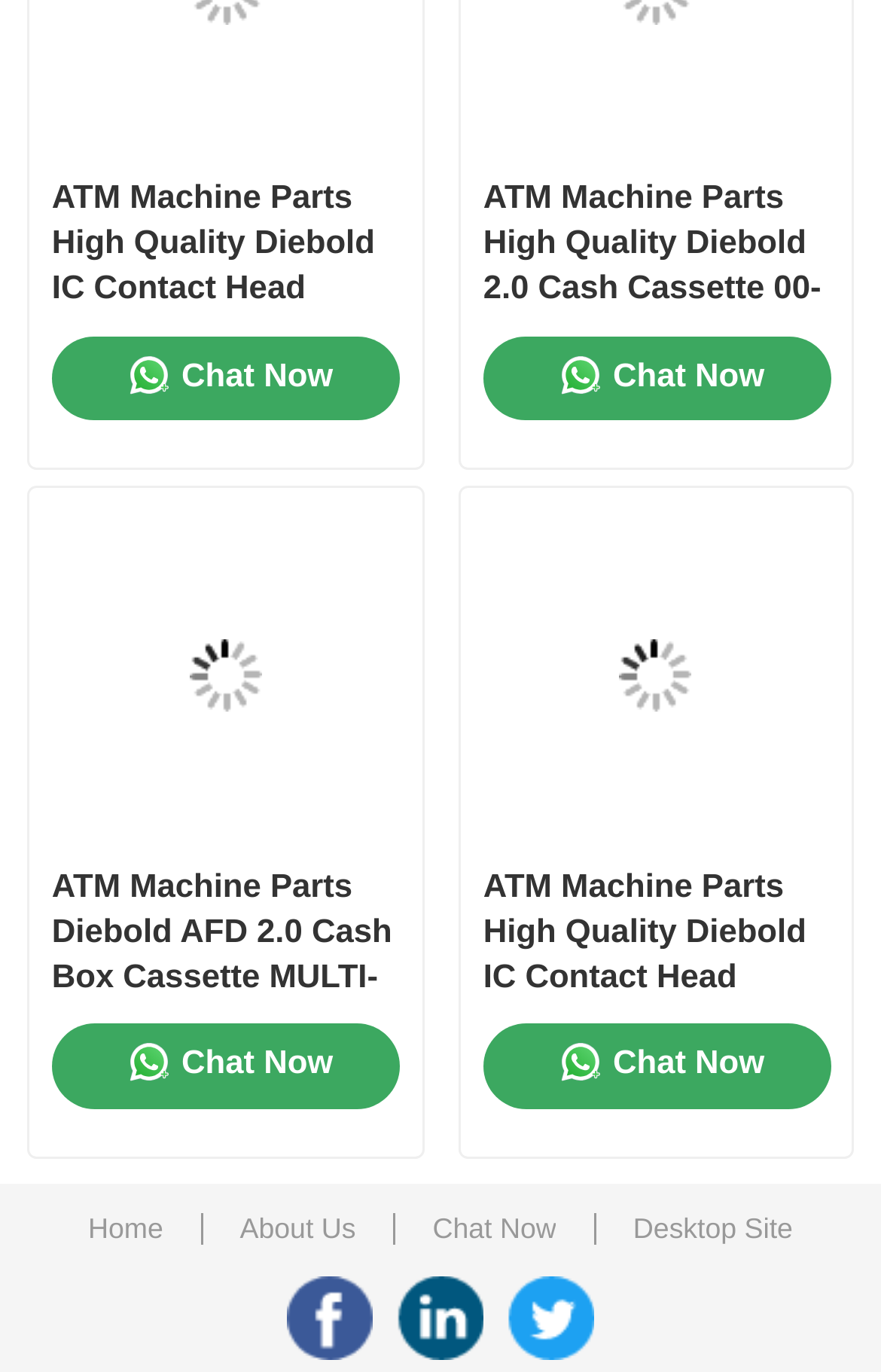What is the name of the company mentioned on this webpage?
Using the details shown in the screenshot, provide a comprehensive answer to the question.

The company name is mentioned in the links to Facebook and LinkedIn at the bottom of the webpage, indicating that Guangzhou Tuohai Electronic Technology Co., Ltd. is the company associated with this webpage.